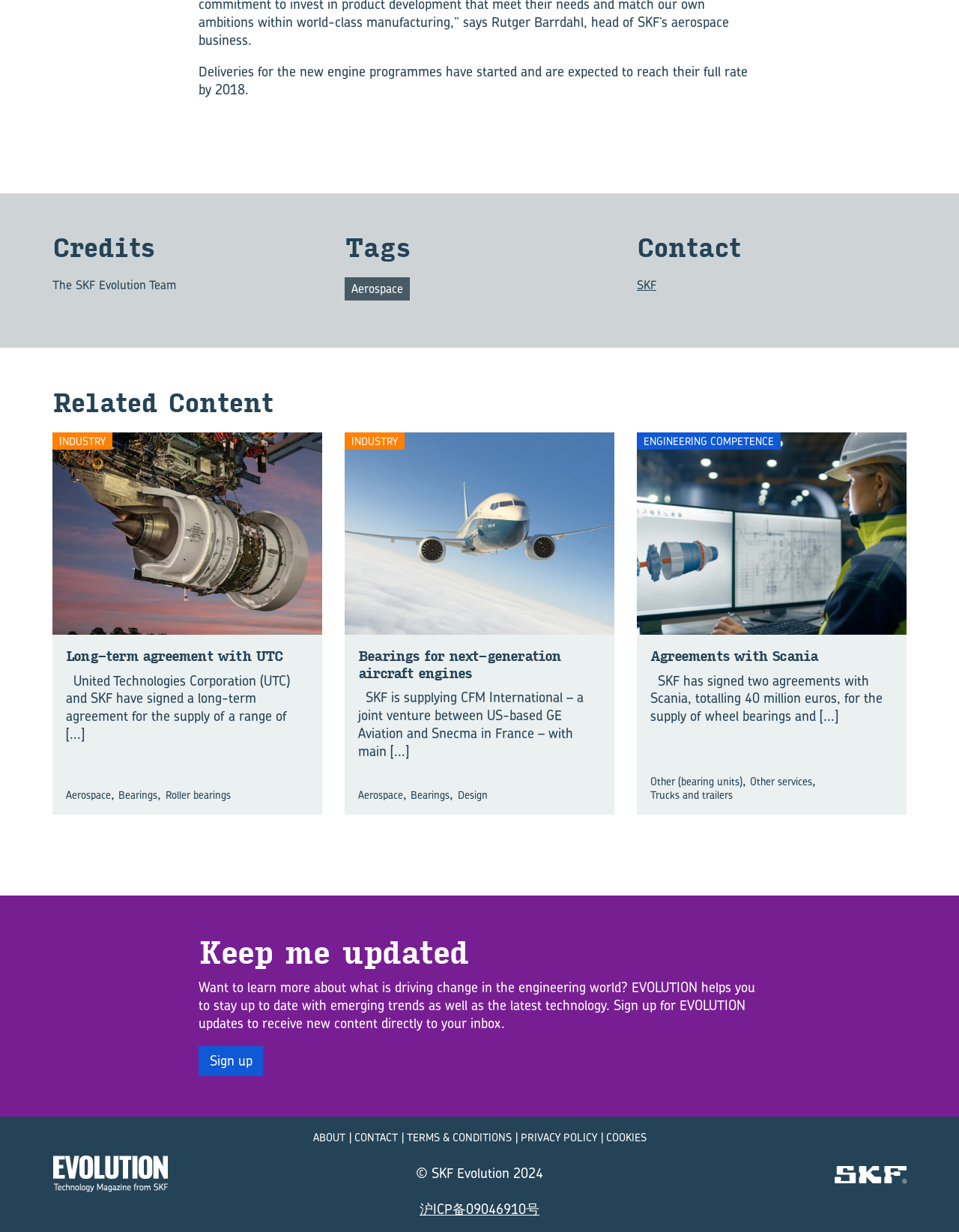Point out the bounding box coordinates of the section to click in order to follow this instruction: "Visit 'CONTACT' page".

[0.366, 0.917, 0.418, 0.929]